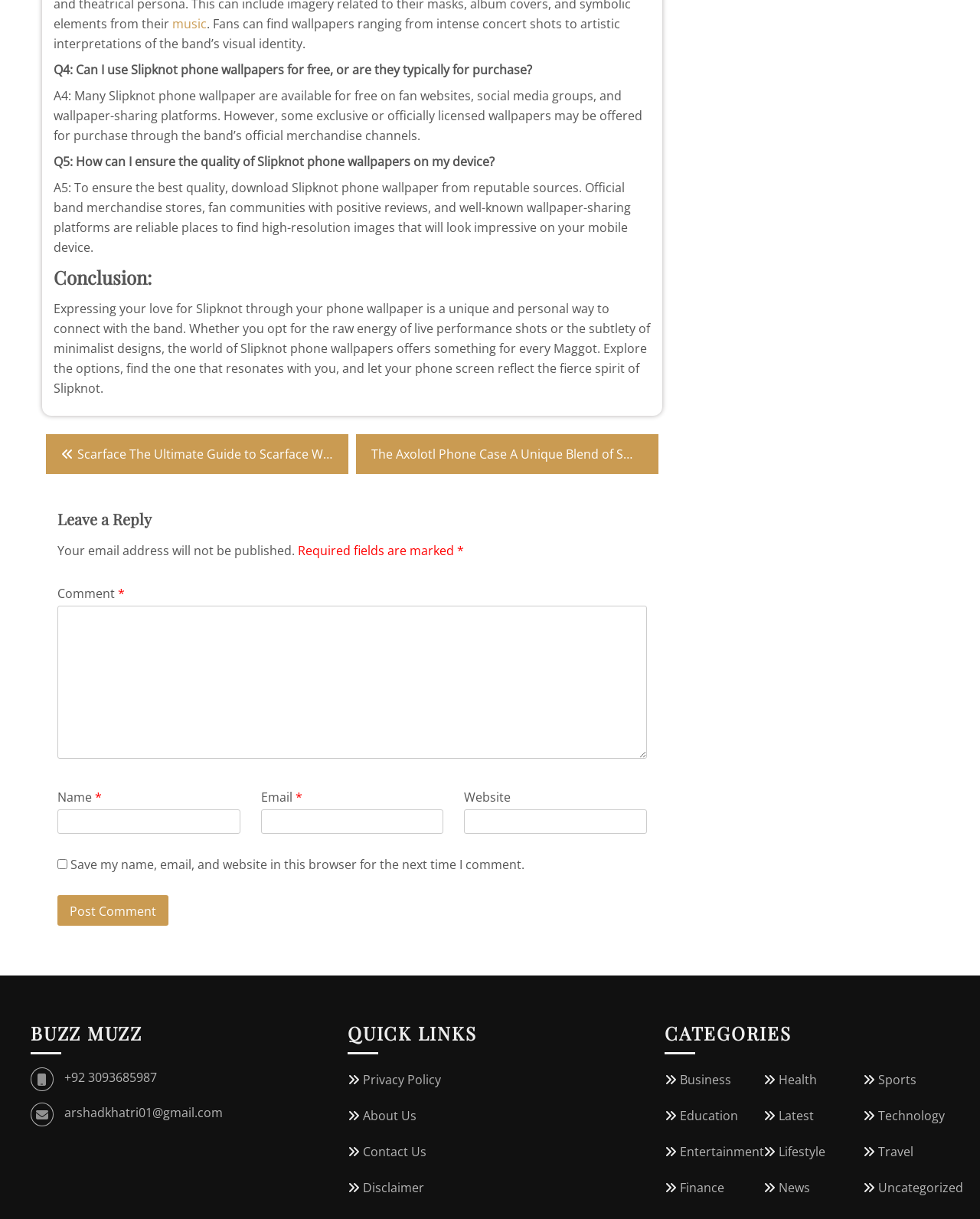Indicate the bounding box coordinates of the element that needs to be clicked to satisfy the following instruction: "Leave a comment". The coordinates should be four float numbers between 0 and 1, i.e., [left, top, right, bottom].

[0.059, 0.497, 0.66, 0.622]